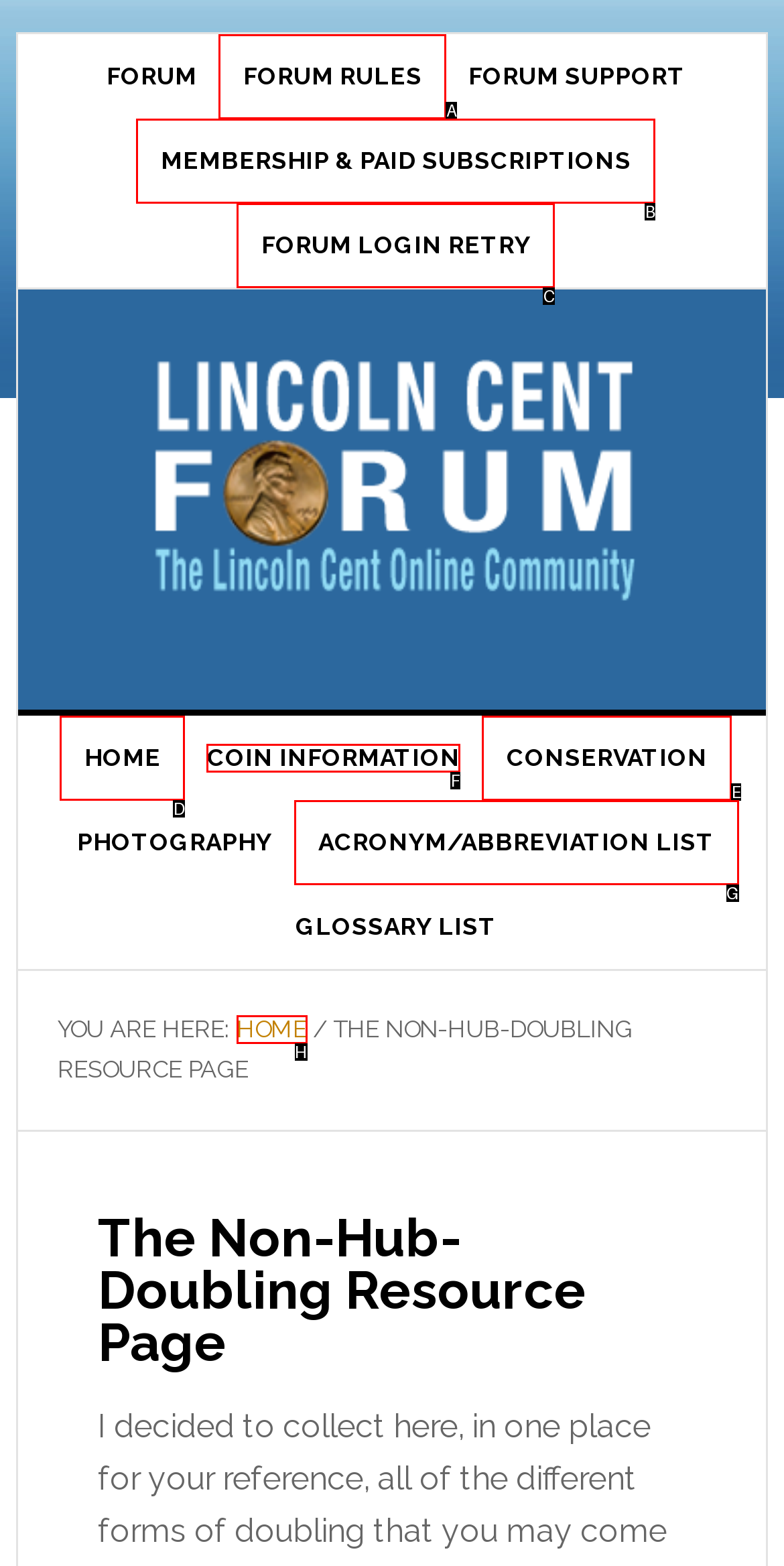Find the correct option to complete this instruction: Click the image at the top. Reply with the corresponding letter.

None